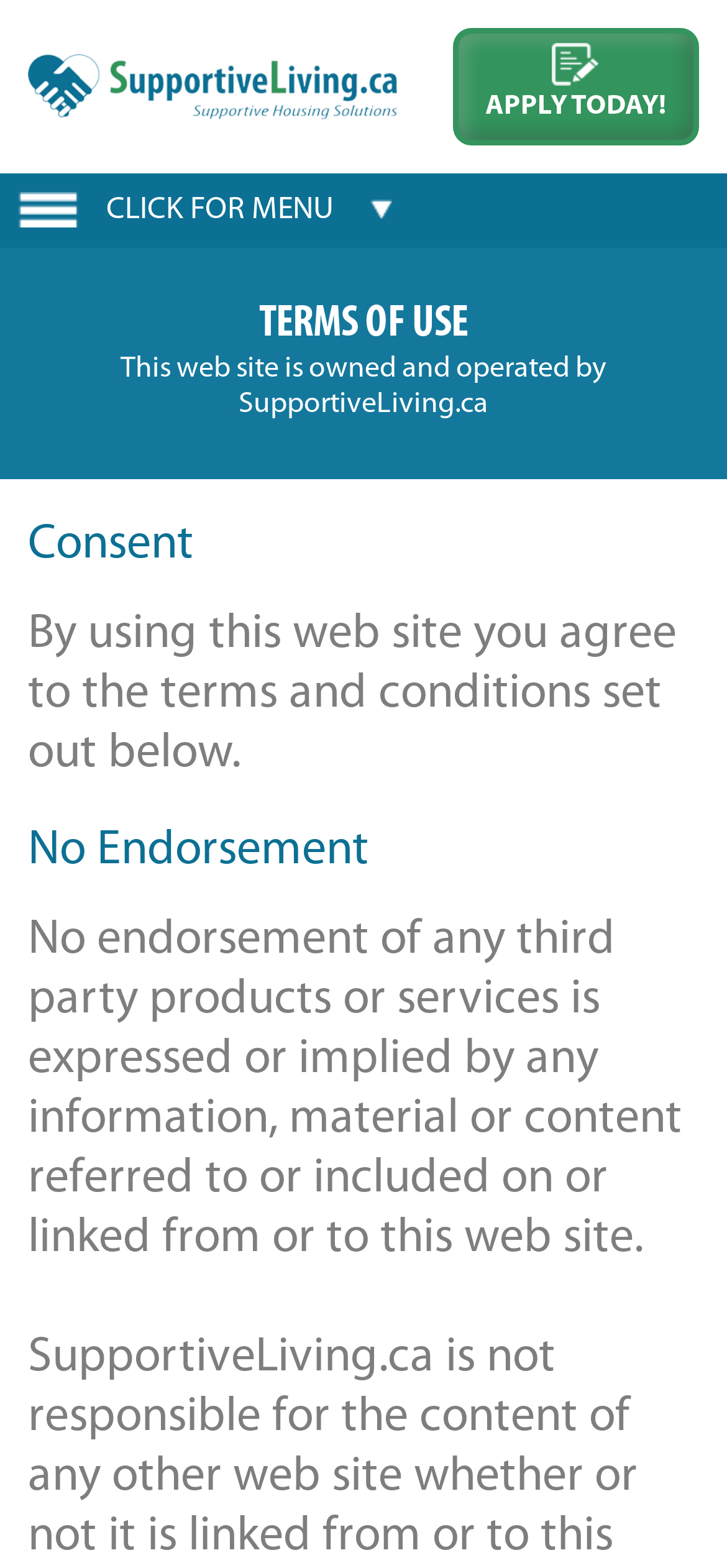Please specify the bounding box coordinates for the clickable region that will help you carry out the instruction: "Open the menu".

[0.026, 0.124, 0.541, 0.144]